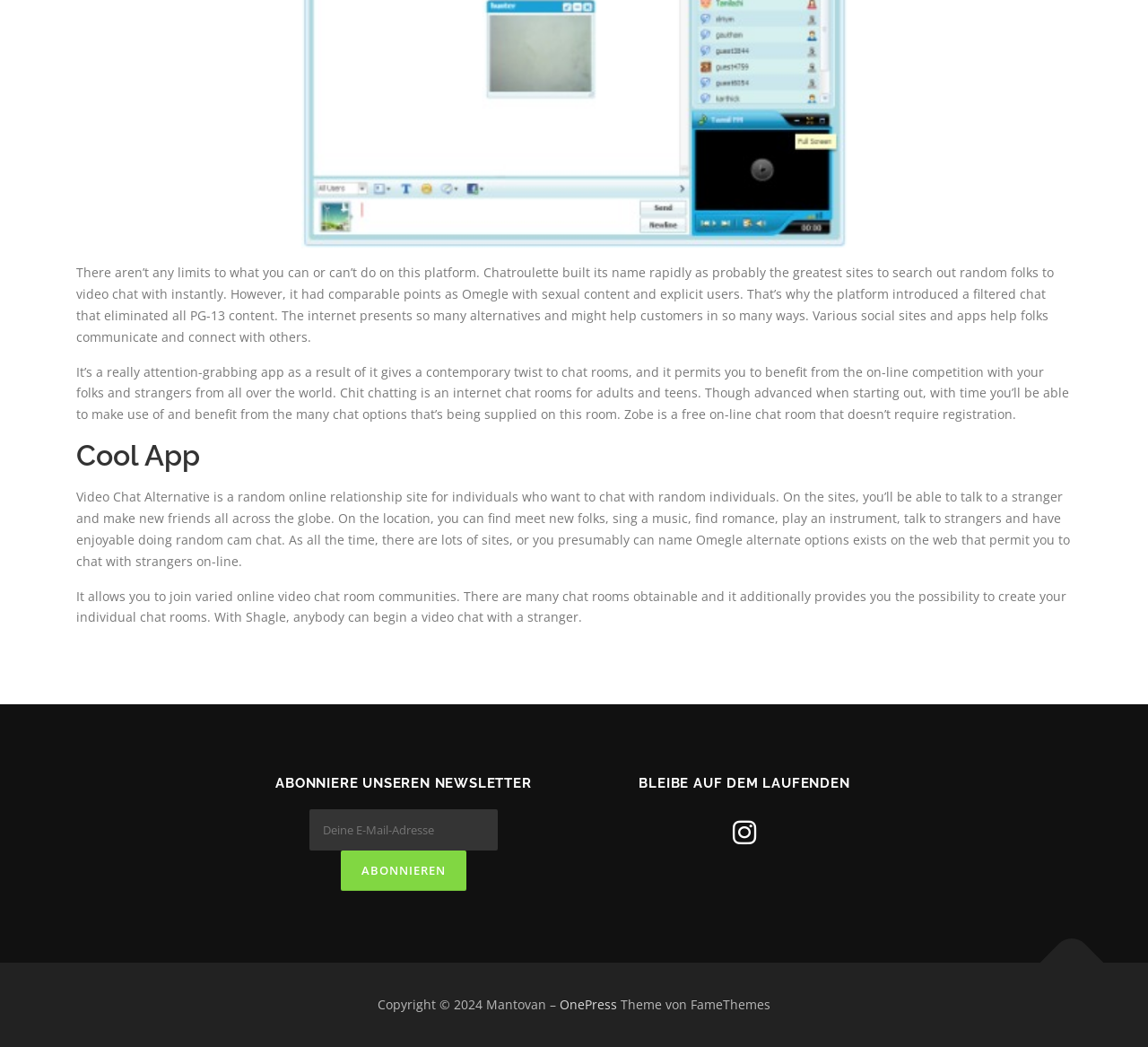What is the copyright year of the website?
Using the image as a reference, deliver a detailed and thorough answer to the question.

The text at the bottom of the page mentions 'Copyright © 2024 Mantovan', indicating that the copyright year of the website is 2024.